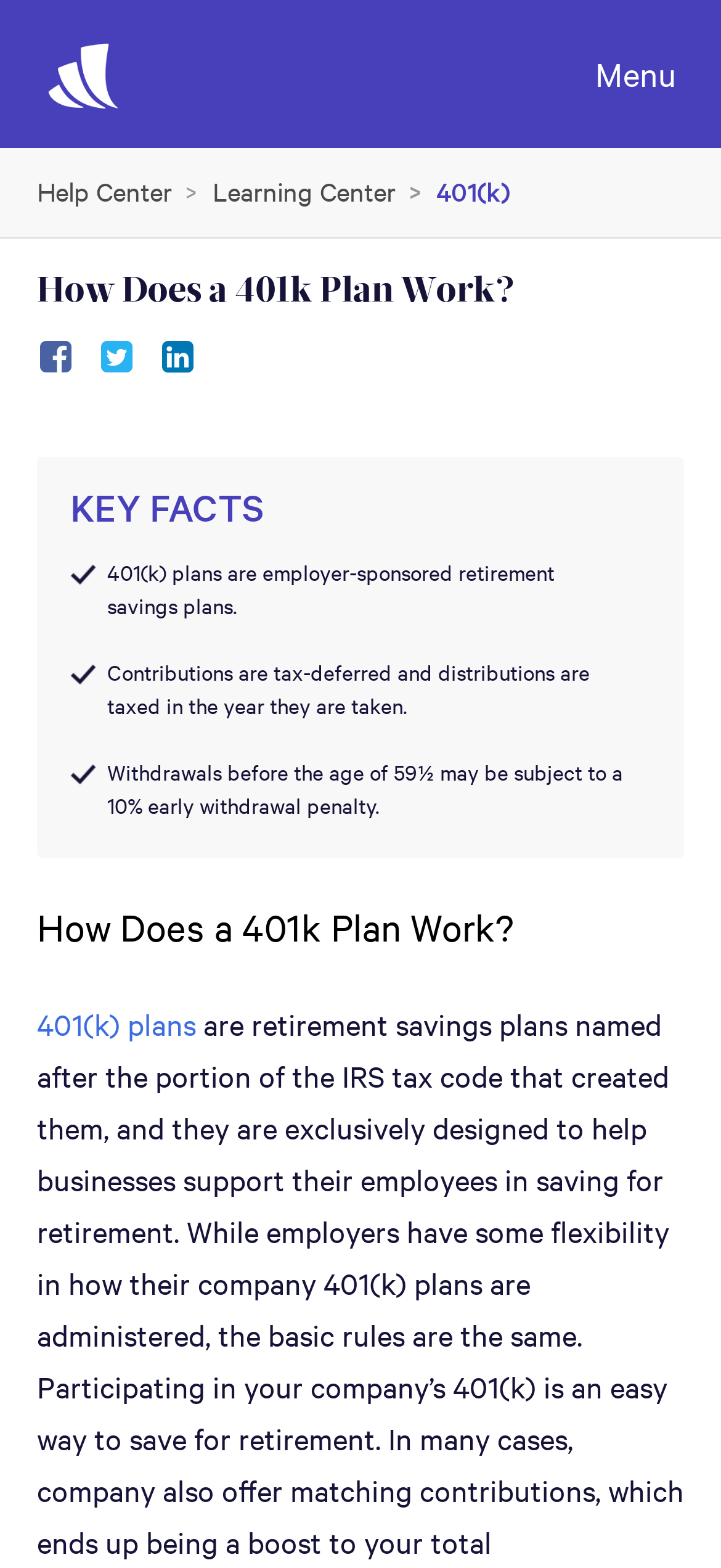Indicate the bounding box coordinates of the element that must be clicked to execute the instruction: "Share on Facebook". The coordinates should be given as four float numbers between 0 and 1, i.e., [left, top, right, bottom].

[0.051, 0.213, 0.103, 0.248]